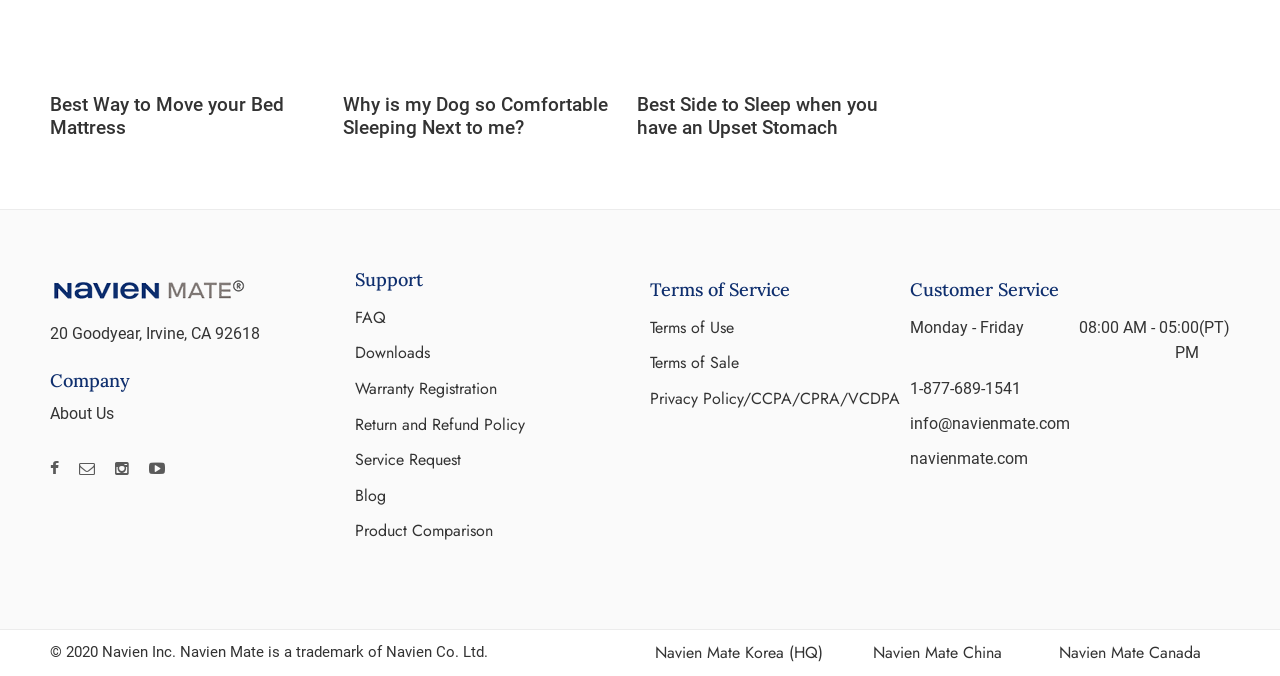Provide the bounding box coordinates of the HTML element described as: "FAQ". The bounding box coordinates should be four float numbers between 0 and 1, i.e., [left, top, right, bottom].

[0.277, 0.444, 0.492, 0.496]